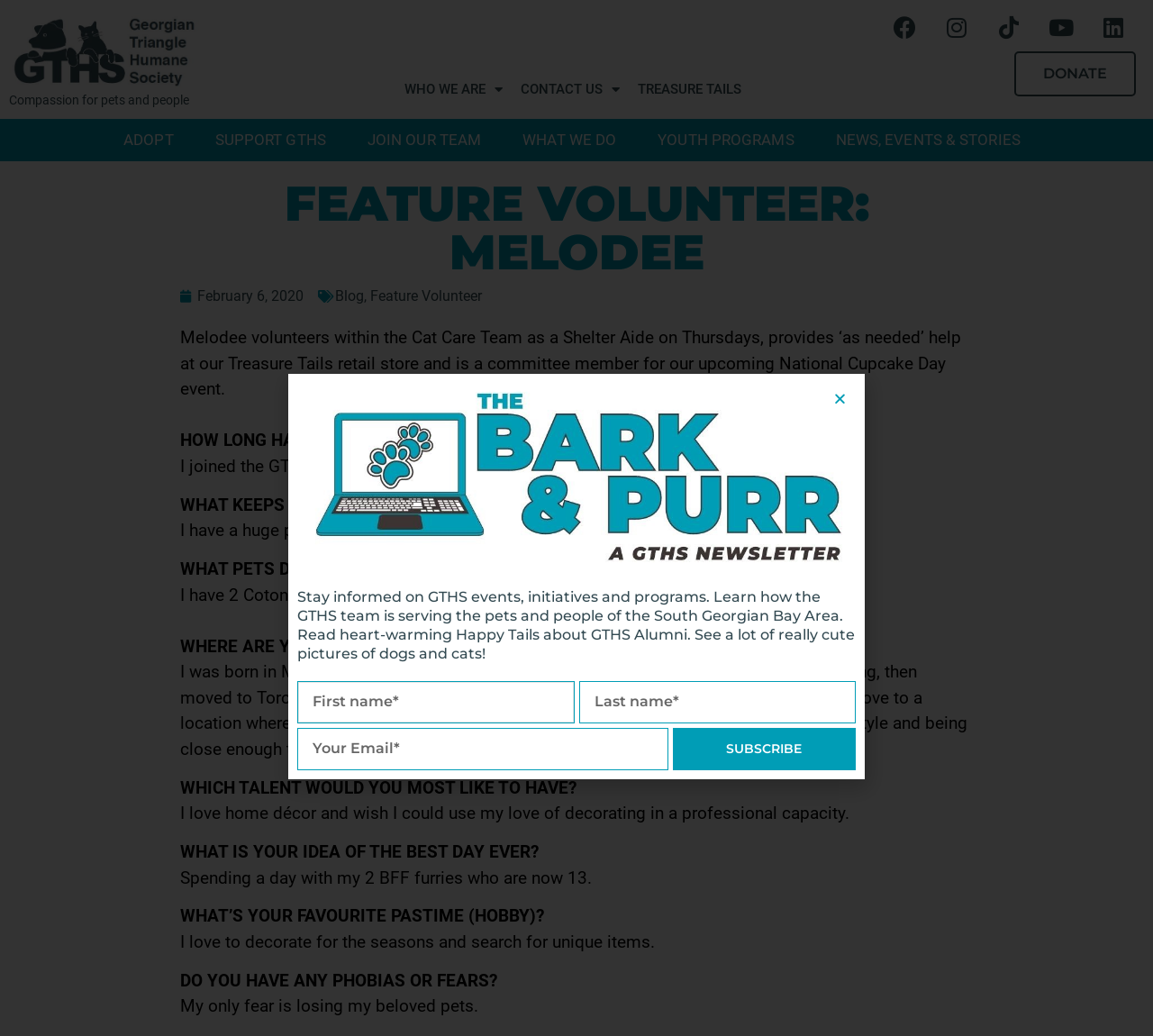Provide a comprehensive caption for the webpage.

This webpage is about a feature volunteer, Melodee, from the Georgian Triangle Humane Society. At the top, there is a navigation menu with links to "WHO WE ARE", "CONTACT US", "TREASURE TAILS", and social media platforms. Below the navigation menu, there is a heading "FEATURE VOLUNTEER: MELODEE" and a brief description "Compassion for pets and people".

The main content of the webpage is an interview with Melodee, where she shares her experiences and thoughts about volunteering with the Georgian Triangle Humane Society. The interview is divided into sections, each with a question and Melodee's response. The questions include "HOW LONG HAVE YOU BEEN VOLUNTEERING WITH THE GTHS?", "WHAT KEEPS YOU COMING BACK?", "WHAT PETS DO YOU SHARE YOUR LIFE WITH?", and more. Melodee's responses are displayed in a clear and readable format.

On the right side of the webpage, there is a section that allows users to subscribe to the Georgian Triangle Humane Society's newsletter. This section includes a brief description of what the newsletter is about, followed by a form with fields for first name, last name, and email. There is a "SUBSCRIBE" button below the form.

At the bottom of the webpage, there is a button "DONATE" and a link "ADOPT" with a dropdown menu. There are also links to other sections of the website, including "SUPPORT GTHS", "JOIN OUR TEAM", "WHAT WE DO", "YOUTH PROGRAMS", and "NEWS, EVENTS & STORIES".